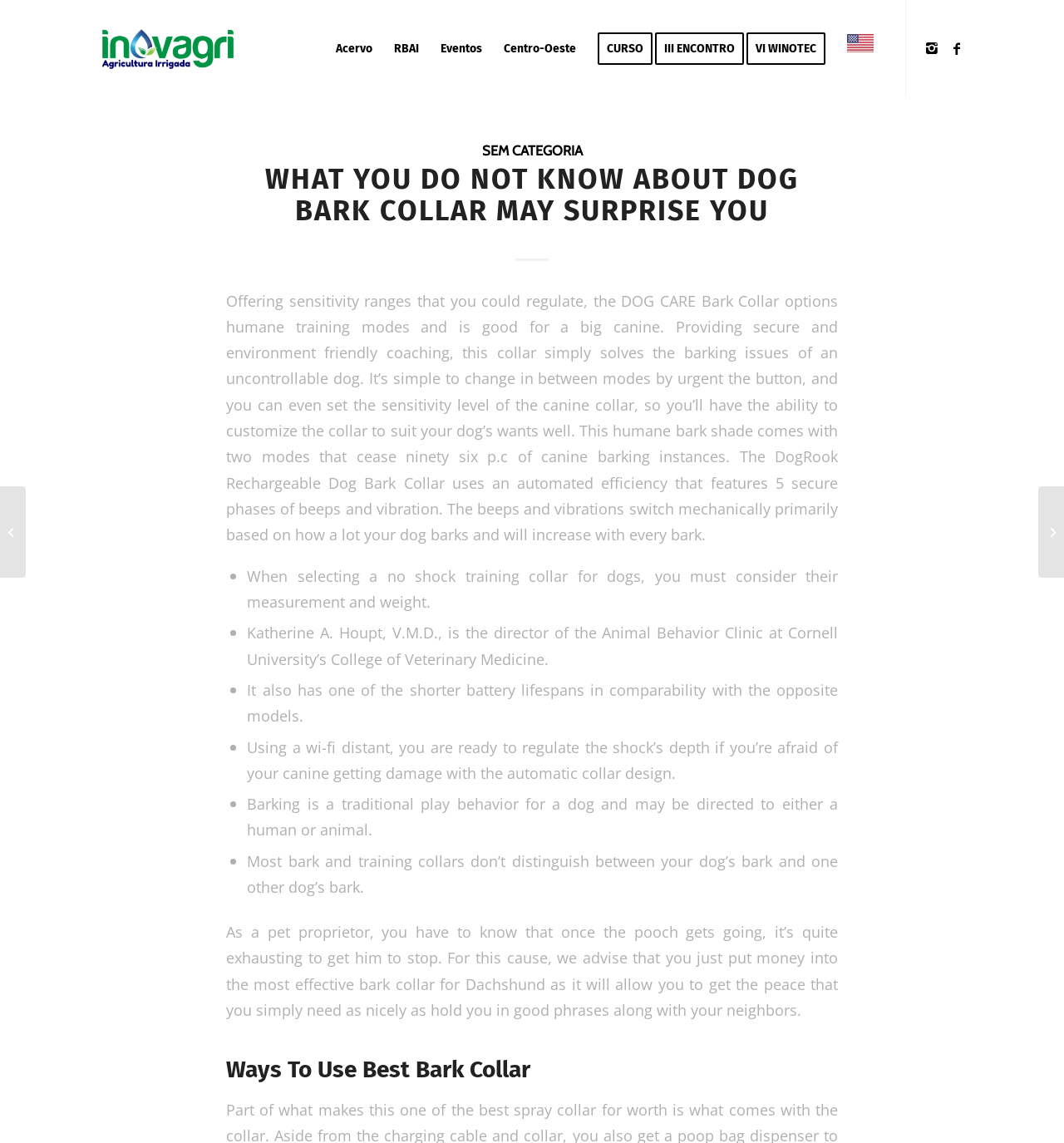Using the information shown in the image, answer the question with as much detail as possible: Who is the director of the Animal Behavior Clinic at Cornell University’s College of Veterinary Medicine?

I found this information in the webpage content, where it mentions Katherine A. Houpt, V.M.D. as the director of the Animal Behavior Clinic at Cornell University’s College of Veterinary Medicine.